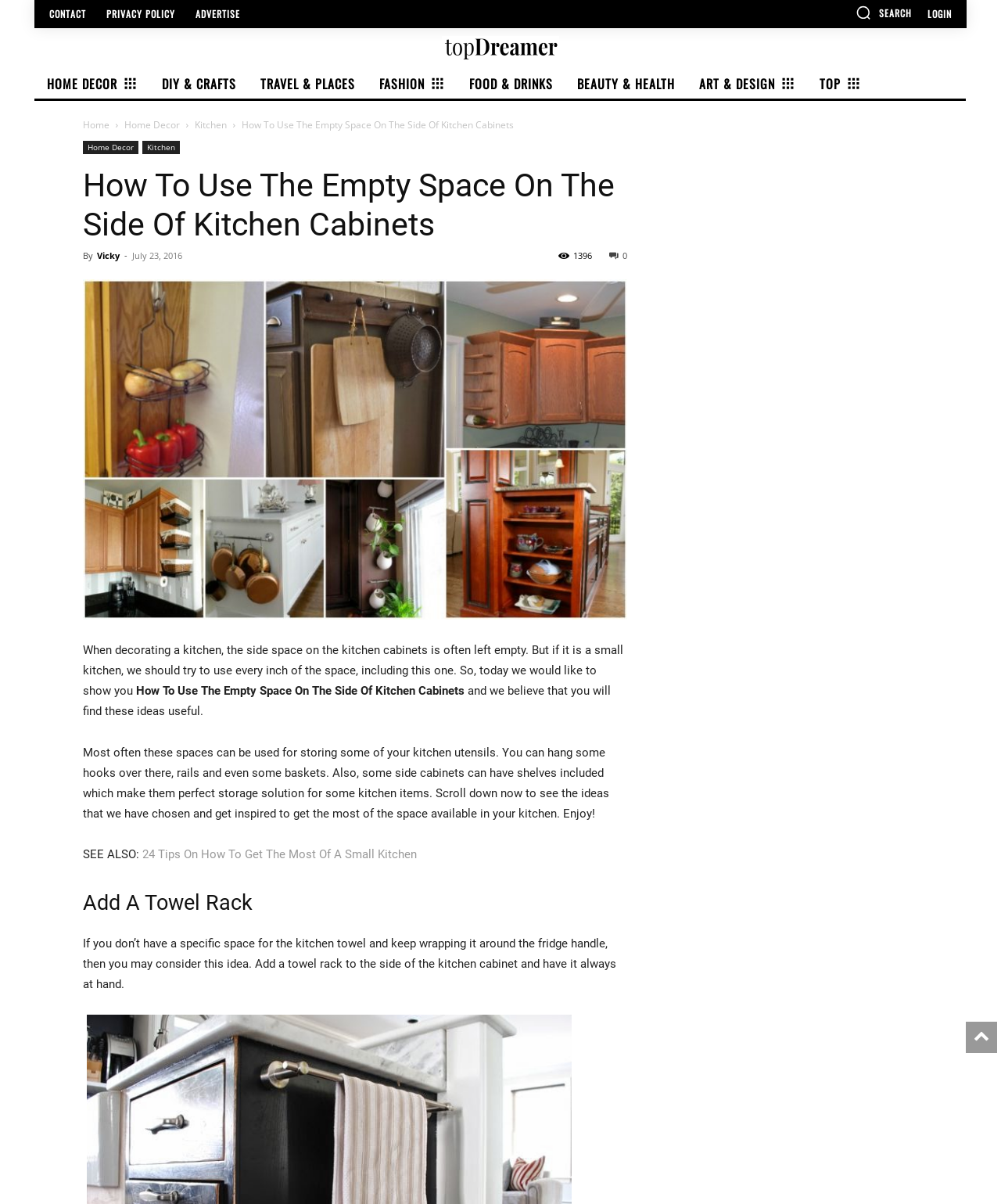Who is the author of the article?
Look at the image and construct a detailed response to the question.

The author of the article is mentioned in the article header section, where it says 'By Vicky' followed by the publication date.